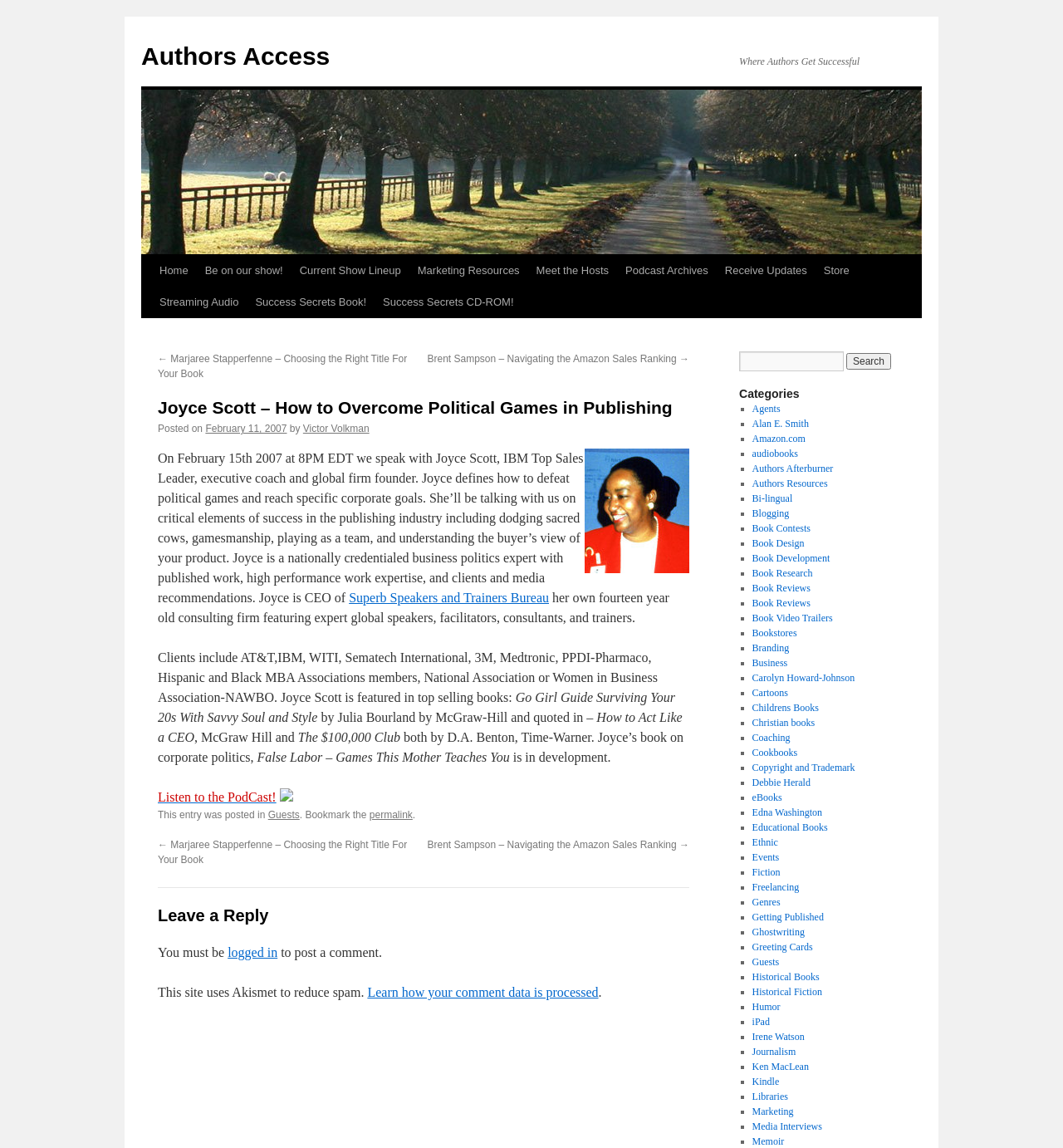Using the element description: "Childrens Books", determine the bounding box coordinates for the specified UI element. The coordinates should be four float numbers between 0 and 1, [left, top, right, bottom].

[0.707, 0.611, 0.77, 0.622]